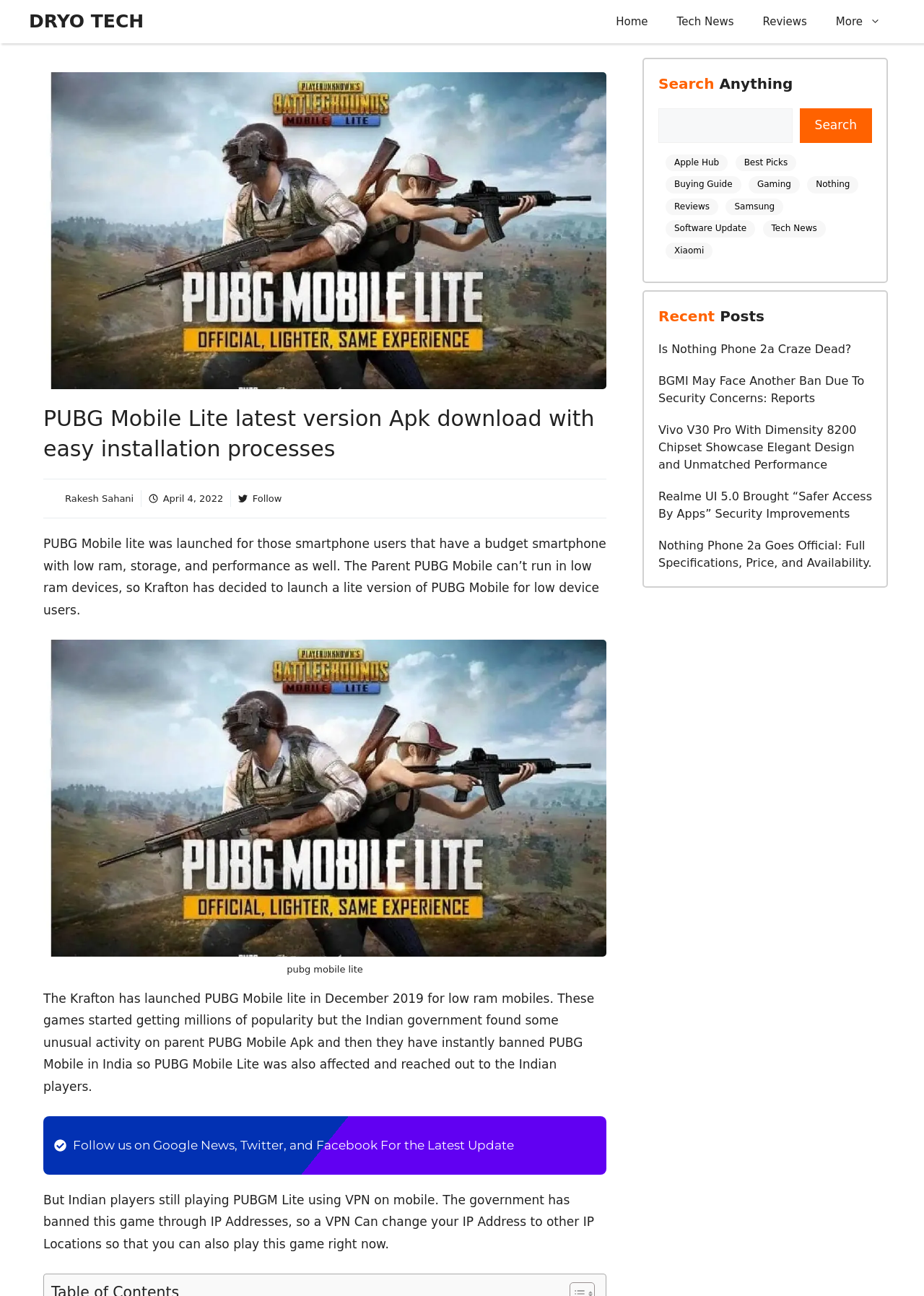When was PUBG Mobile Lite launched?
Could you give a comprehensive explanation in response to this question?

The launch date of PUBG Mobile Lite can be found in the article content, where it mentions that 'The Krafton has launched PUBG Mobile lite in December 2019 for low ram mobiles'.